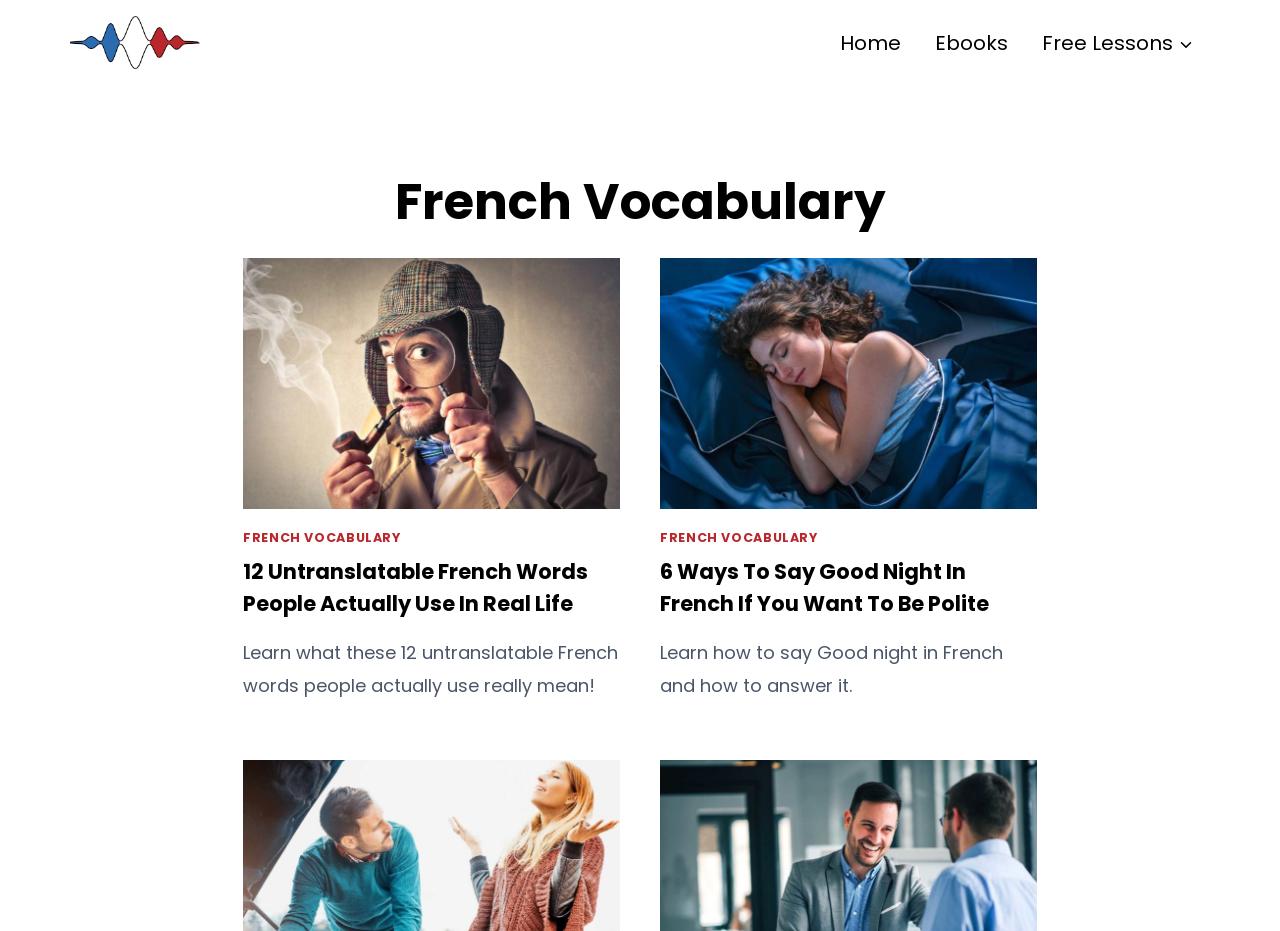Determine the bounding box coordinates of the clickable element to achieve the following action: 'Click the Ebooks link'. Provide the coordinates as four float values between 0 and 1, formatted as [left, top, right, bottom].

[0.717, 0.005, 0.801, 0.086]